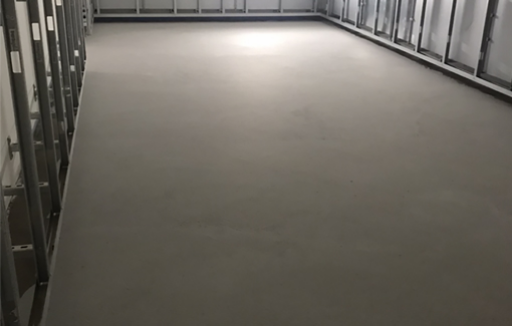Answer the following inquiry with a single word or phrase:
What is the ambiance of the environment?

Inviting